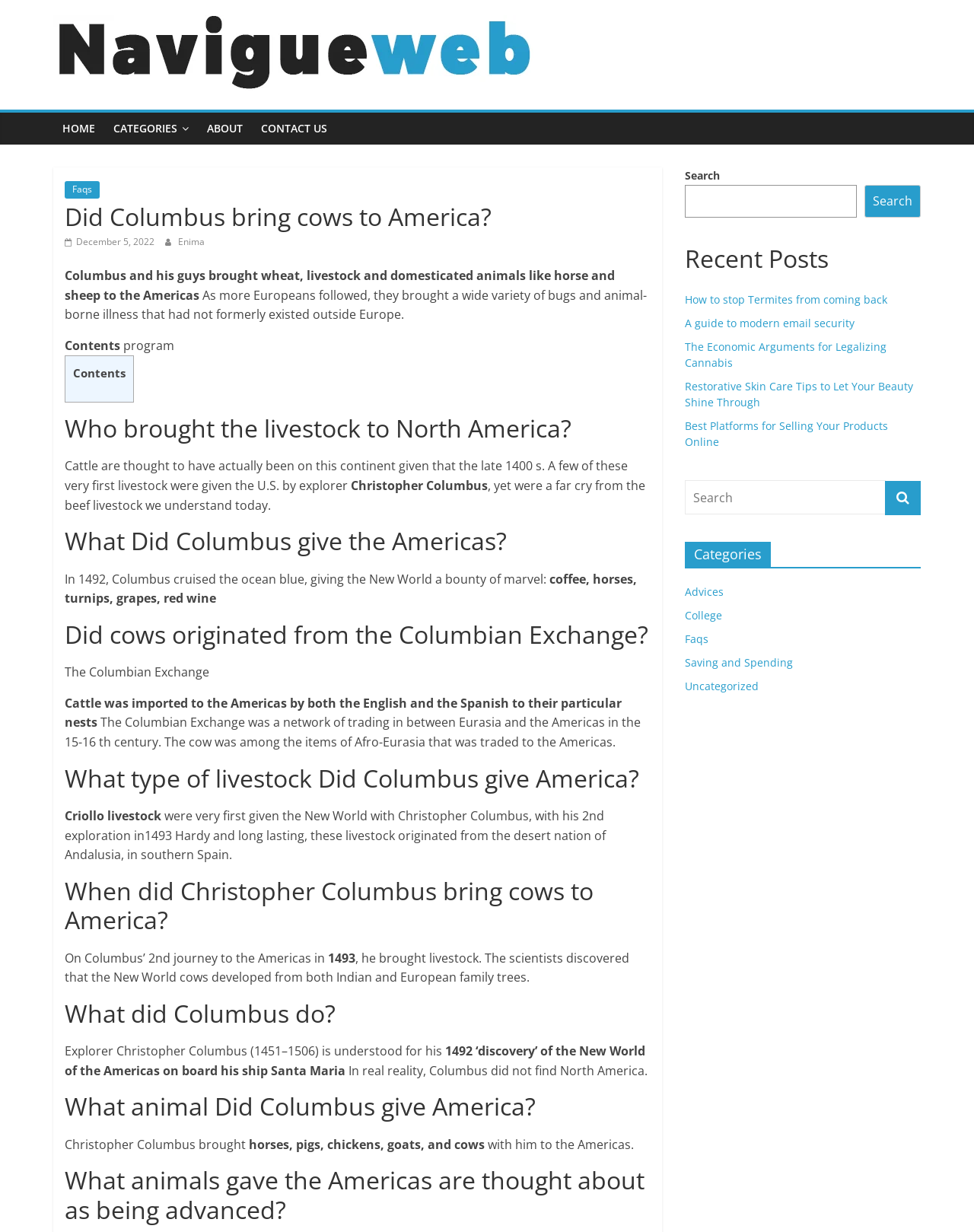What is the purpose of the search box?
Please provide a comprehensive answer to the question based on the webpage screenshot.

The search box is located in the top right corner of the webpage, and it is likely intended for users to search for specific content within the website. This is a common feature found on many websites.